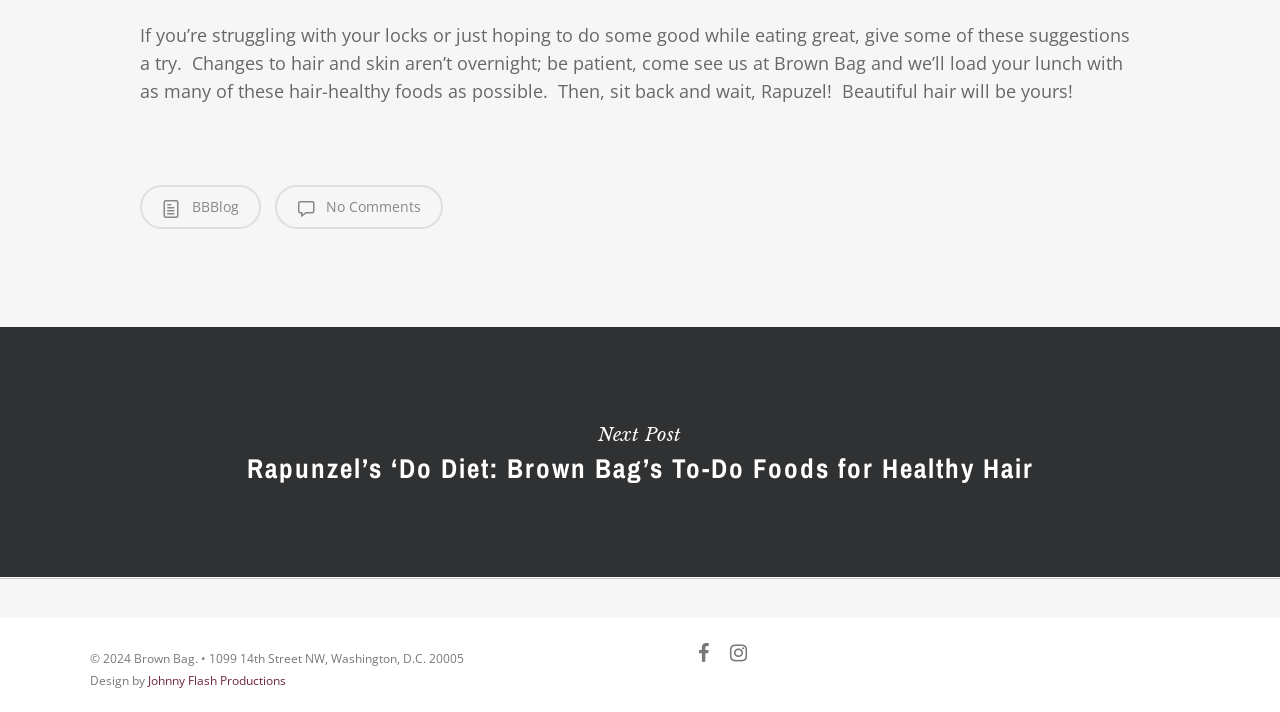Please determine the bounding box coordinates for the UI element described here. Use the format (top-left x, top-left y, bottom-right x, bottom-right y) with values bounded between 0 and 1: Johnny Flash Productions

[0.116, 0.944, 0.223, 0.968]